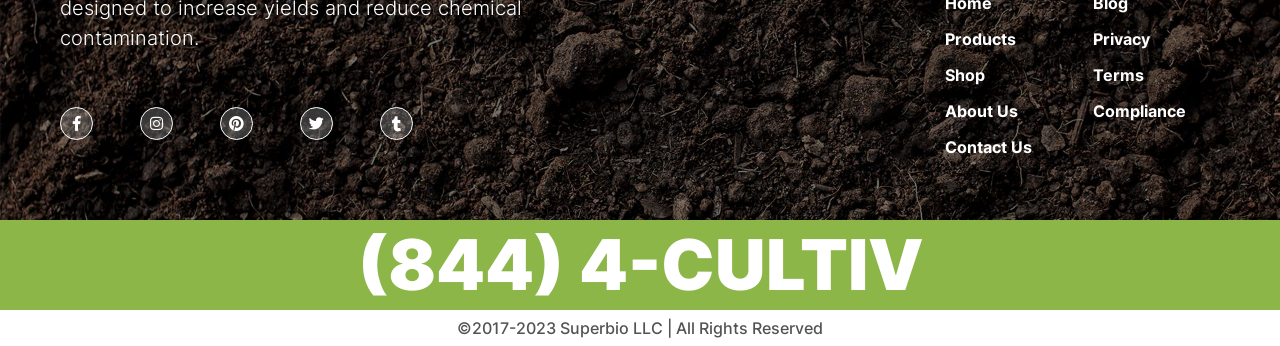Find the bounding box coordinates for the area you need to click to carry out the instruction: "View products". The coordinates should be four float numbers between 0 and 1, indicated as [left, top, right, bottom].

[0.738, 0.078, 0.838, 0.147]